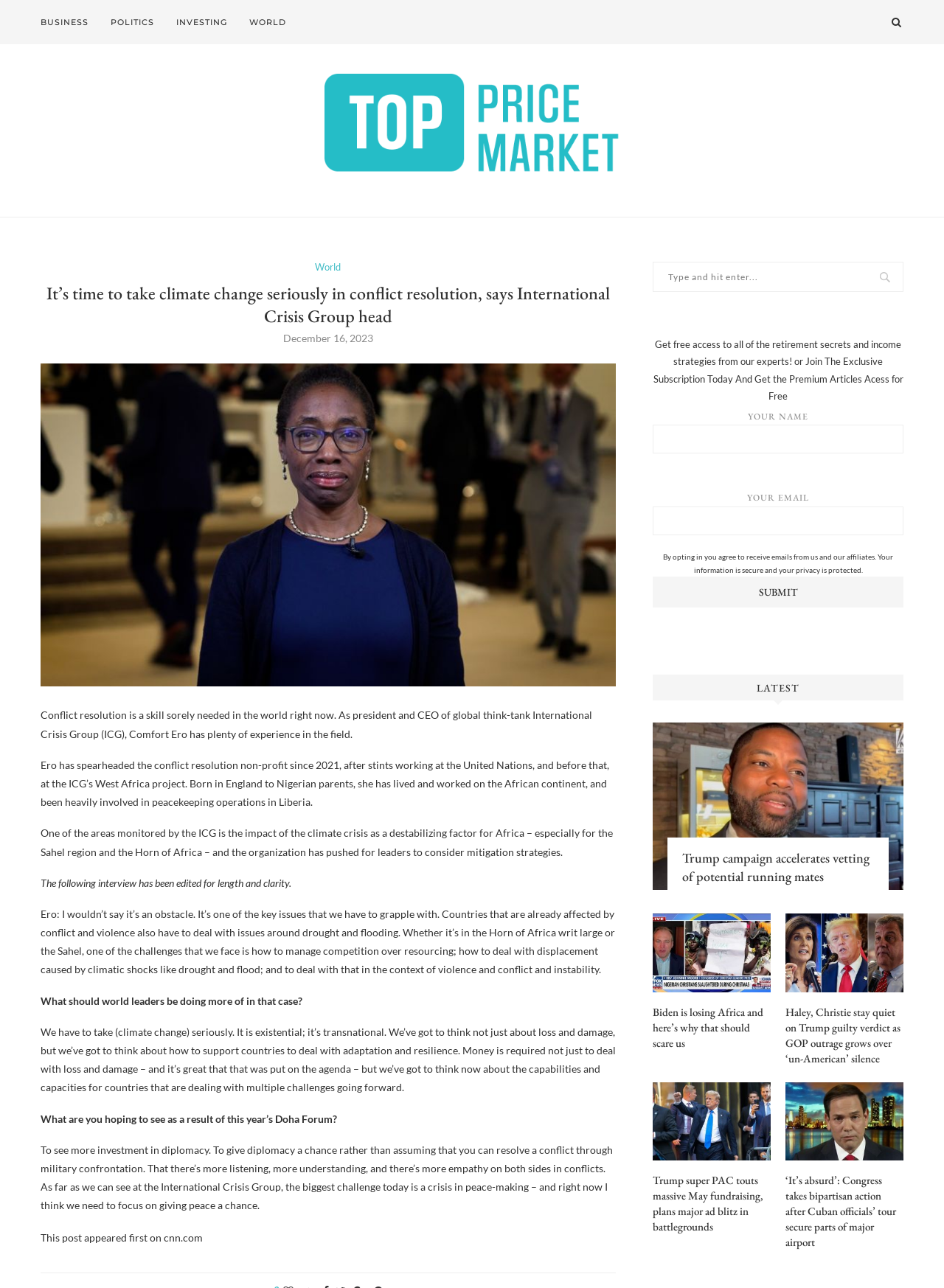Locate the bounding box coordinates of the element that should be clicked to execute the following instruction: "Visit the 'NEWS' page".

None